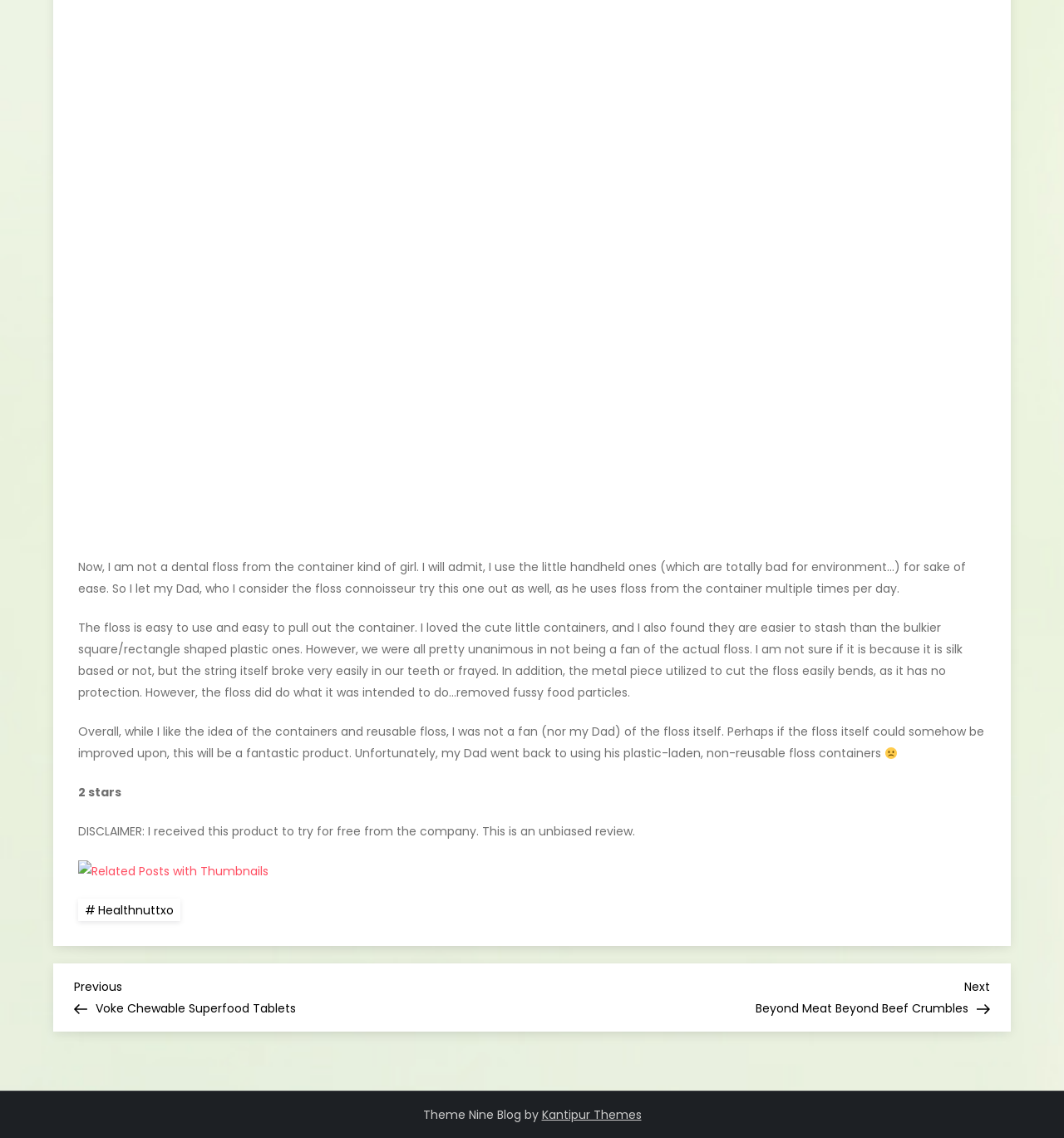From the element description Healthnuttxo, predict the bounding box coordinates of the UI element. The coordinates must be specified in the format (top-left x, top-left y, bottom-right x, bottom-right y) and should be within the 0 to 1 range.

[0.073, 0.79, 0.17, 0.809]